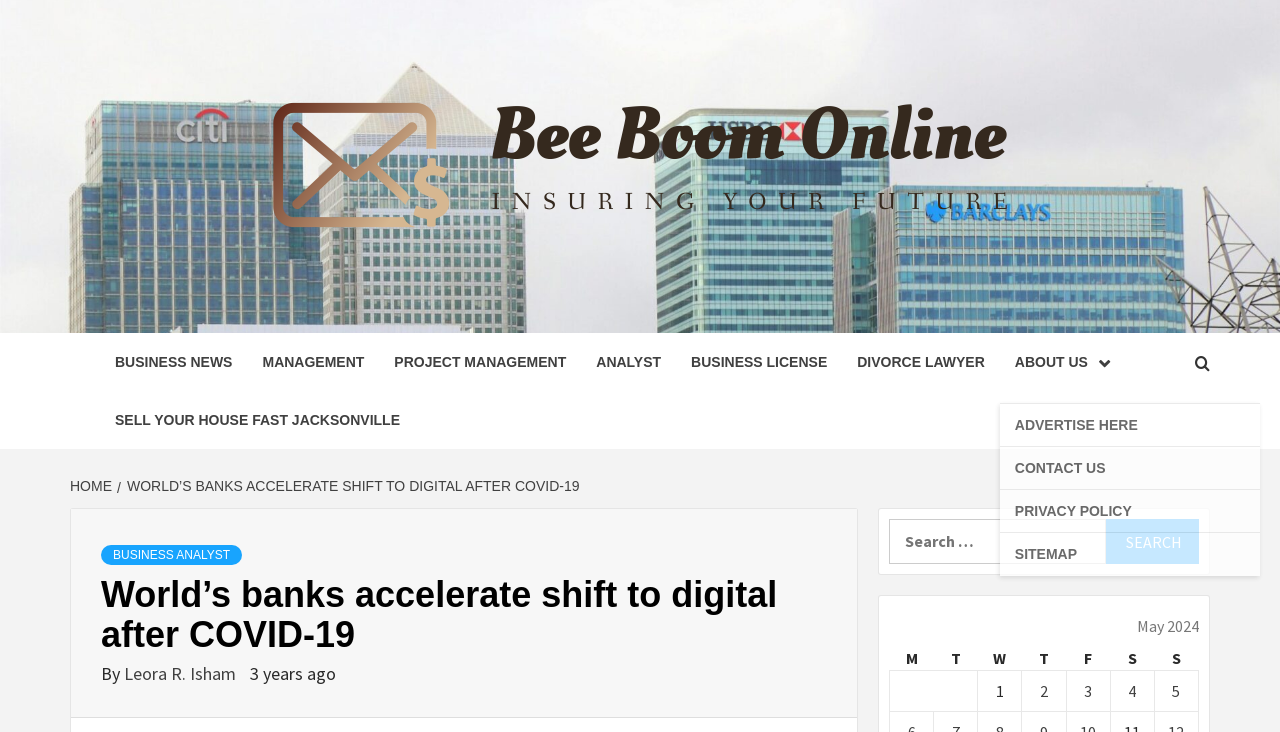How many main categories are there in the navigation menu?
Provide a comprehensive and detailed answer to the question.

The navigation menu is located at the top of the webpage, and it contains 6 main categories: BUSINESS NEWS, MANAGEMENT, PROJECT MANAGEMENT, ANALYST, BUSINESS LICENSE, and DIVORCE LAWYER.